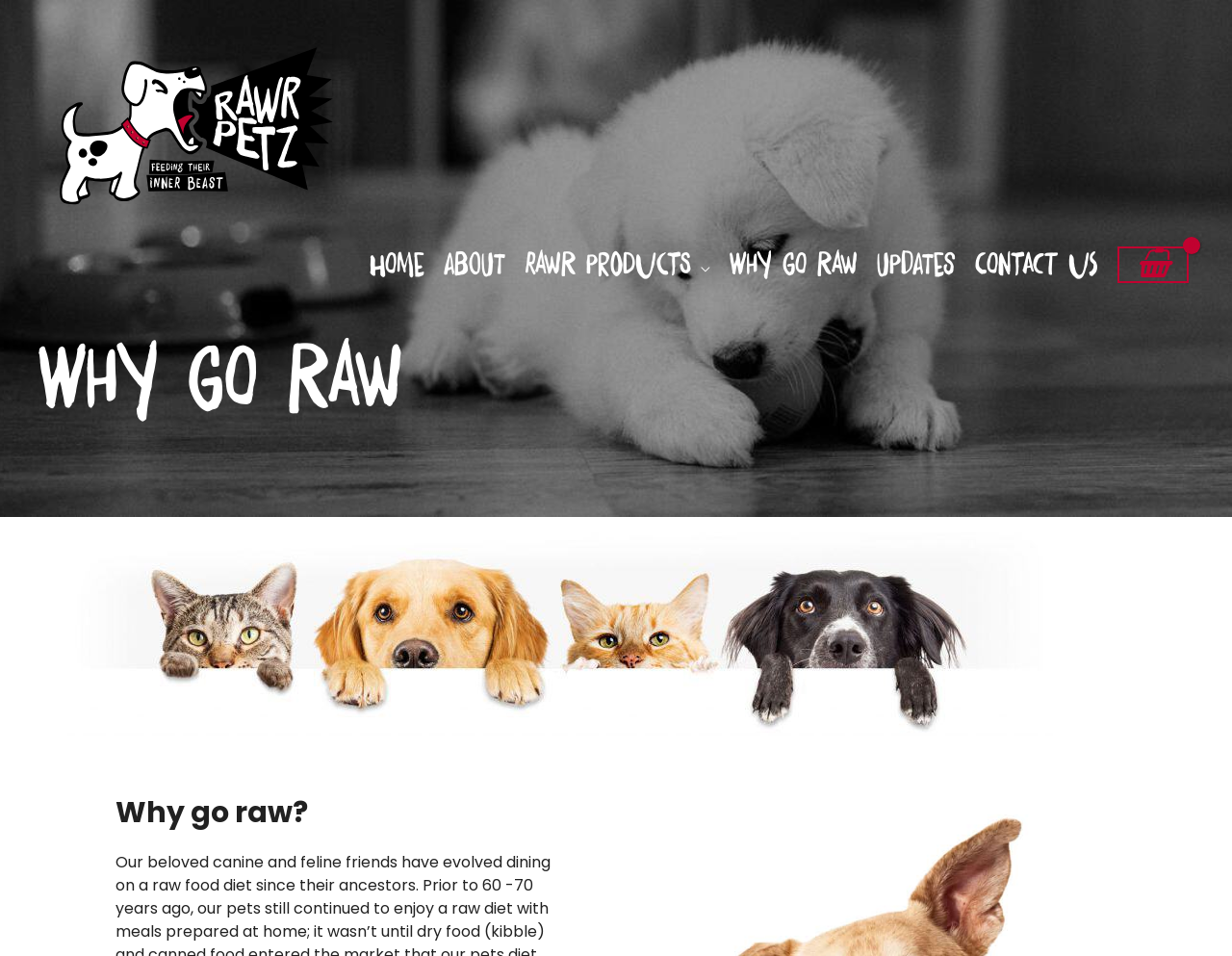Locate the bounding box of the UI element described in the following text: "RAWR Products".

[0.418, 0.252, 0.584, 0.302]